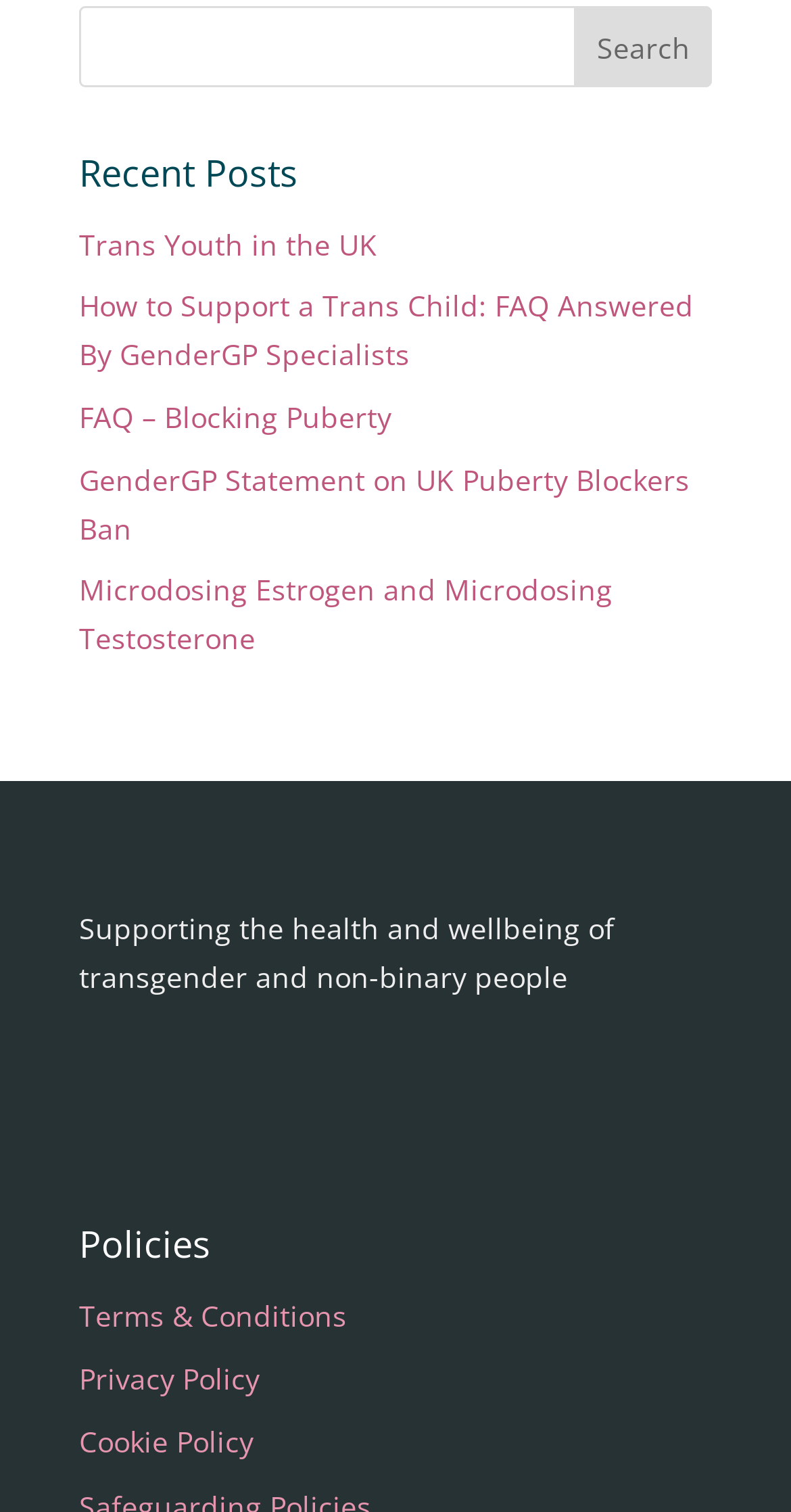Show me the bounding box coordinates of the clickable region to achieve the task as per the instruction: "Read FAQ about blocking puberty".

[0.1, 0.263, 0.495, 0.288]